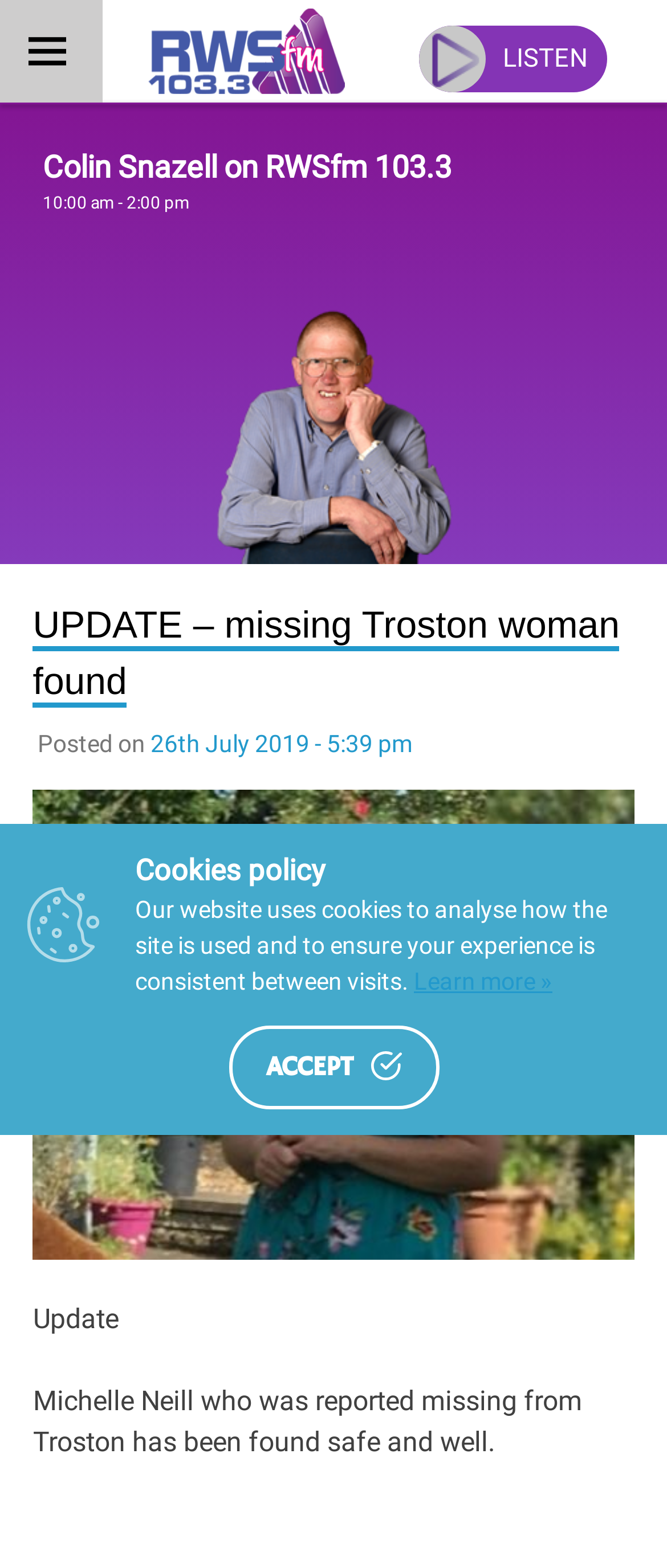Find the bounding box coordinates for the UI element that matches this description: "Qur’an".

None